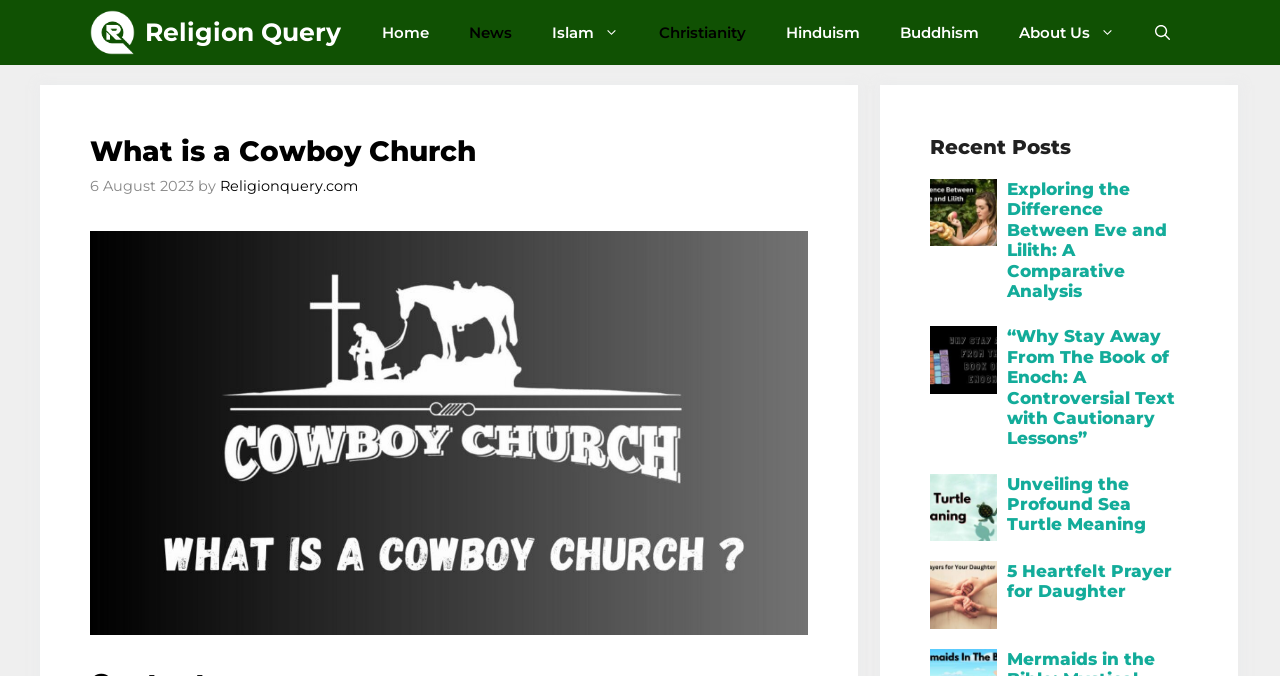Can you pinpoint the bounding box coordinates for the clickable element required for this instruction: "Click on the 'Home' link"? The coordinates should be four float numbers between 0 and 1, i.e., [left, top, right, bottom].

[0.283, 0.0, 0.351, 0.096]